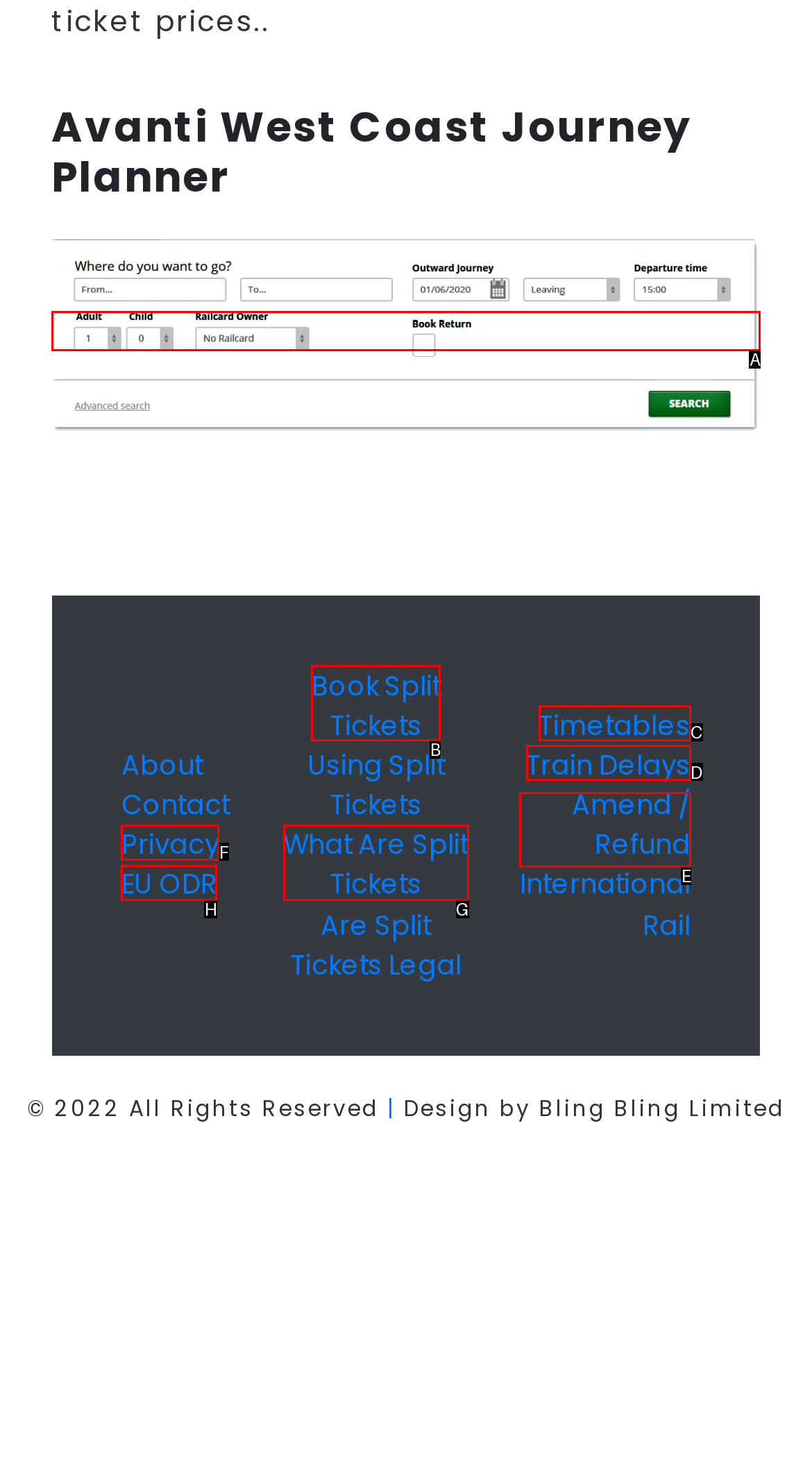Identify the correct HTML element to click for the task: View international rail options. Provide the letter of your choice.

E